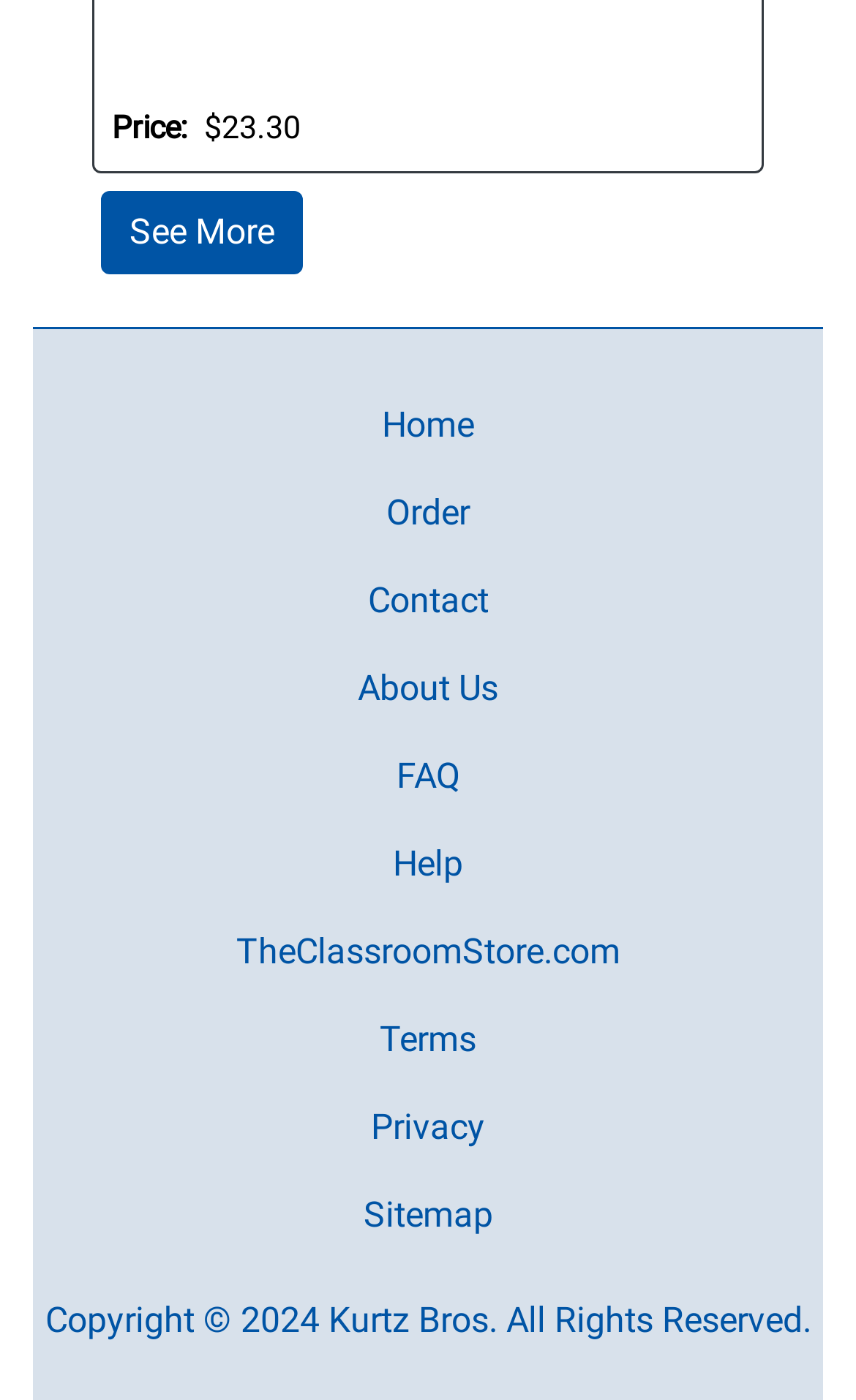What is the first link in the main navigation?
Please provide a full and detailed response to the question.

I looked at the main navigation section and found that the first link is labeled 'Home'.